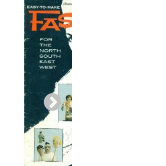Offer an in-depth caption for the image.

This vintage cover showcases an intriguing design featuring the title "EASY-TO-MAKE FAS" prominently at the top, suggesting a focus on accessible crafting or crafting techniques. Below the title, the words "FOR THE NORTH SOUTH EAST WEST" imply a versatile application of the projects within, catering to a wide range of geographical and stylistic preferences.

The background is adorned with a striking dark blue color, which contrasts nicely with the bold, vibrant accents of the title text, drawing attention immediately to the product. Accompanying images at the bottom hint at examples of the finished projects or patterns, visually illustrating the creativity and variety that users can expect to find inside.

Overall, this cover encapsulates the spirit of crafting with an invitation for enthusiasts to explore a range of projects, making it a delightful find for collectors or anyone interested in sewing, knitting, or crochet.